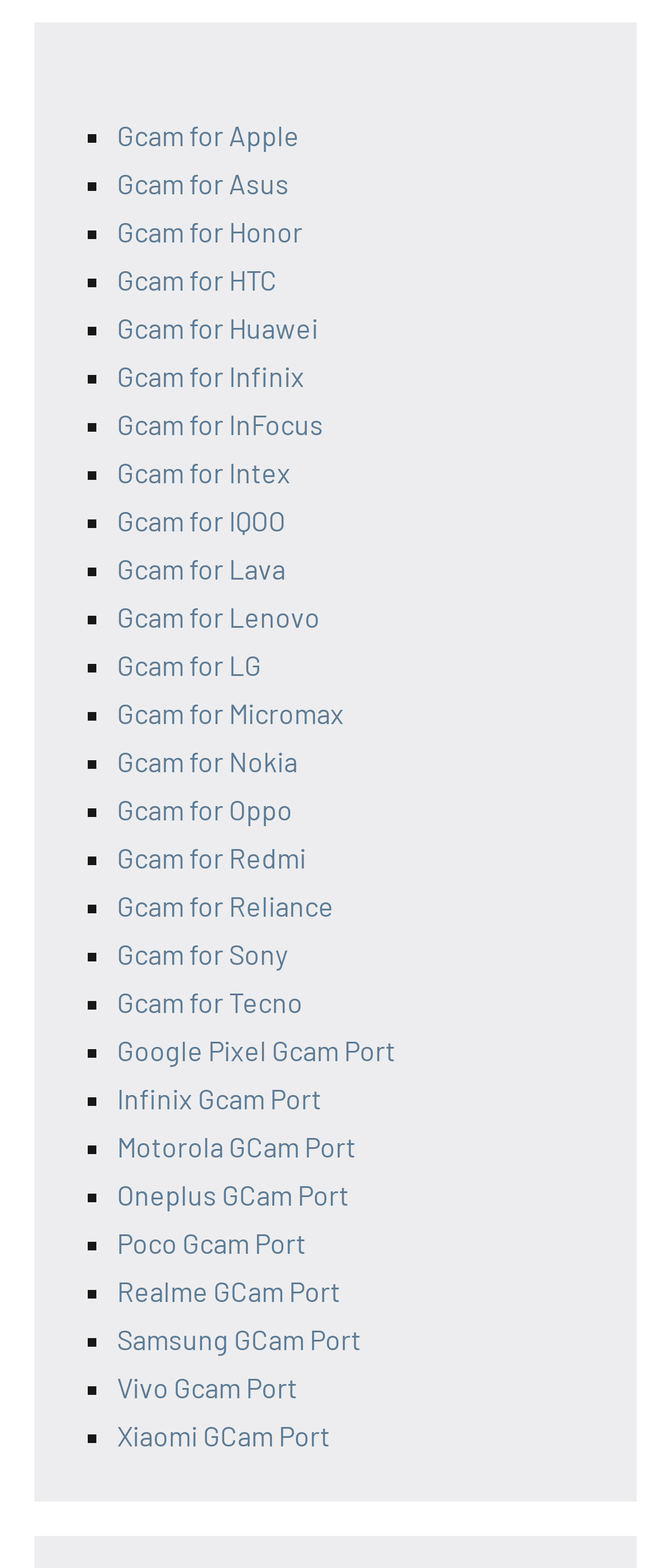How many Gcam ports are available?
Look at the screenshot and give a one-word or phrase answer.

28